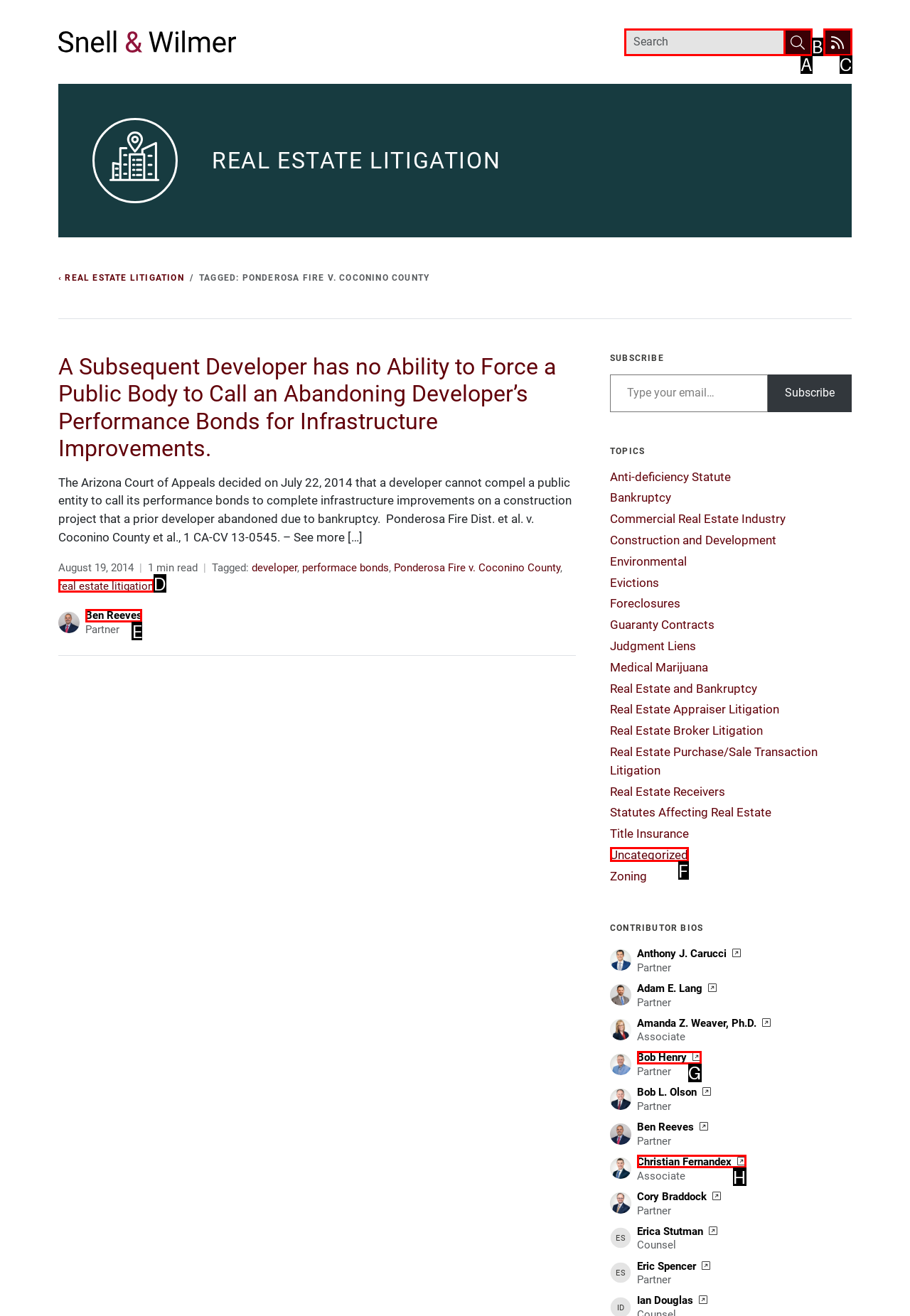Identify the correct option to click in order to accomplish the task: View the contributor bio of Ben Reeves Provide your answer with the letter of the selected choice.

E